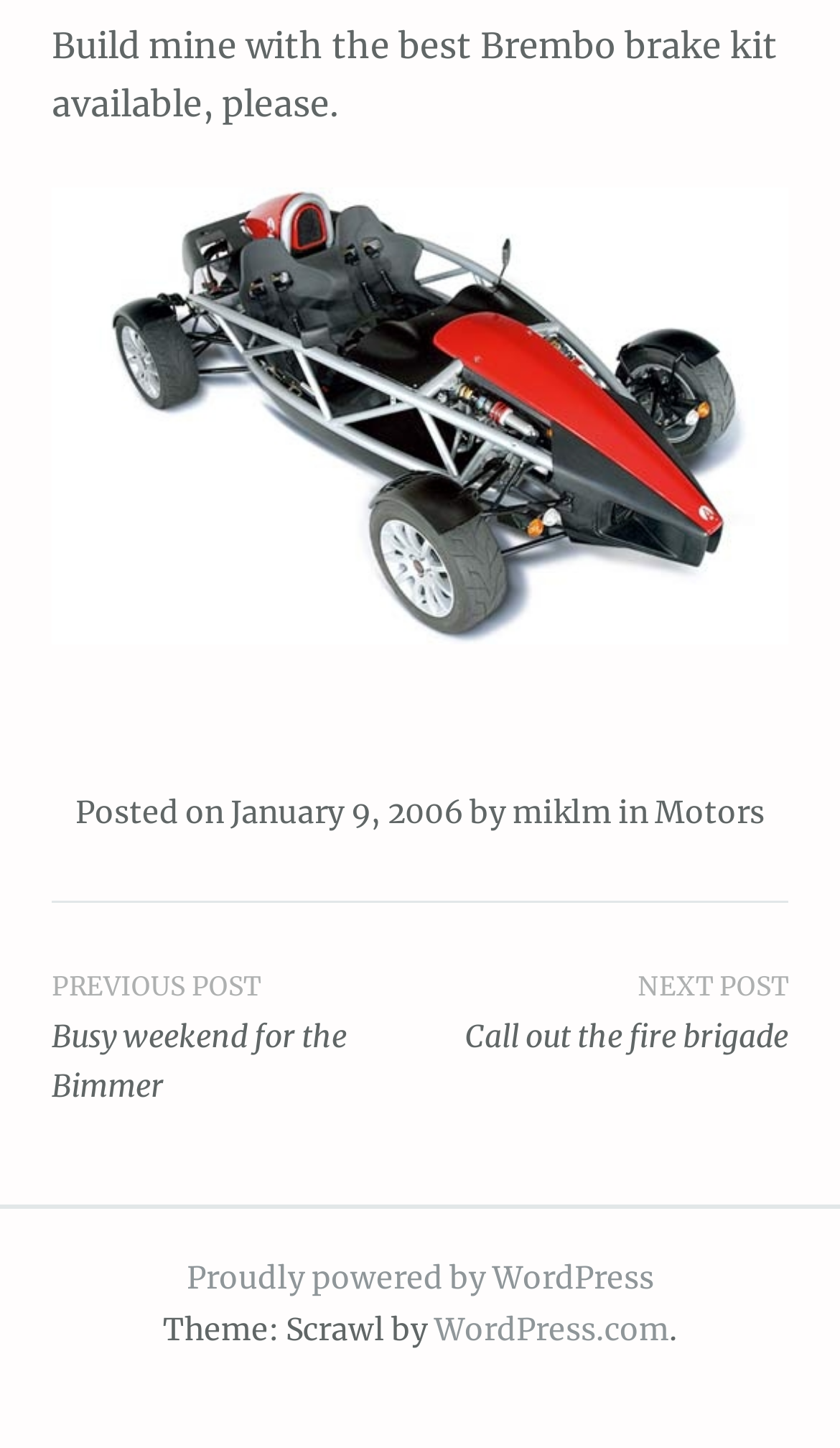What is the topic of the post?
Carefully examine the image and provide a detailed answer to the question.

The topic of the post can be determined by reading the StaticText element with the content 'Build mine with the best Brembo brake kit available, please.' at the top of the page, which suggests that the post is about building or customizing a vehicle with a Brembo brake kit.